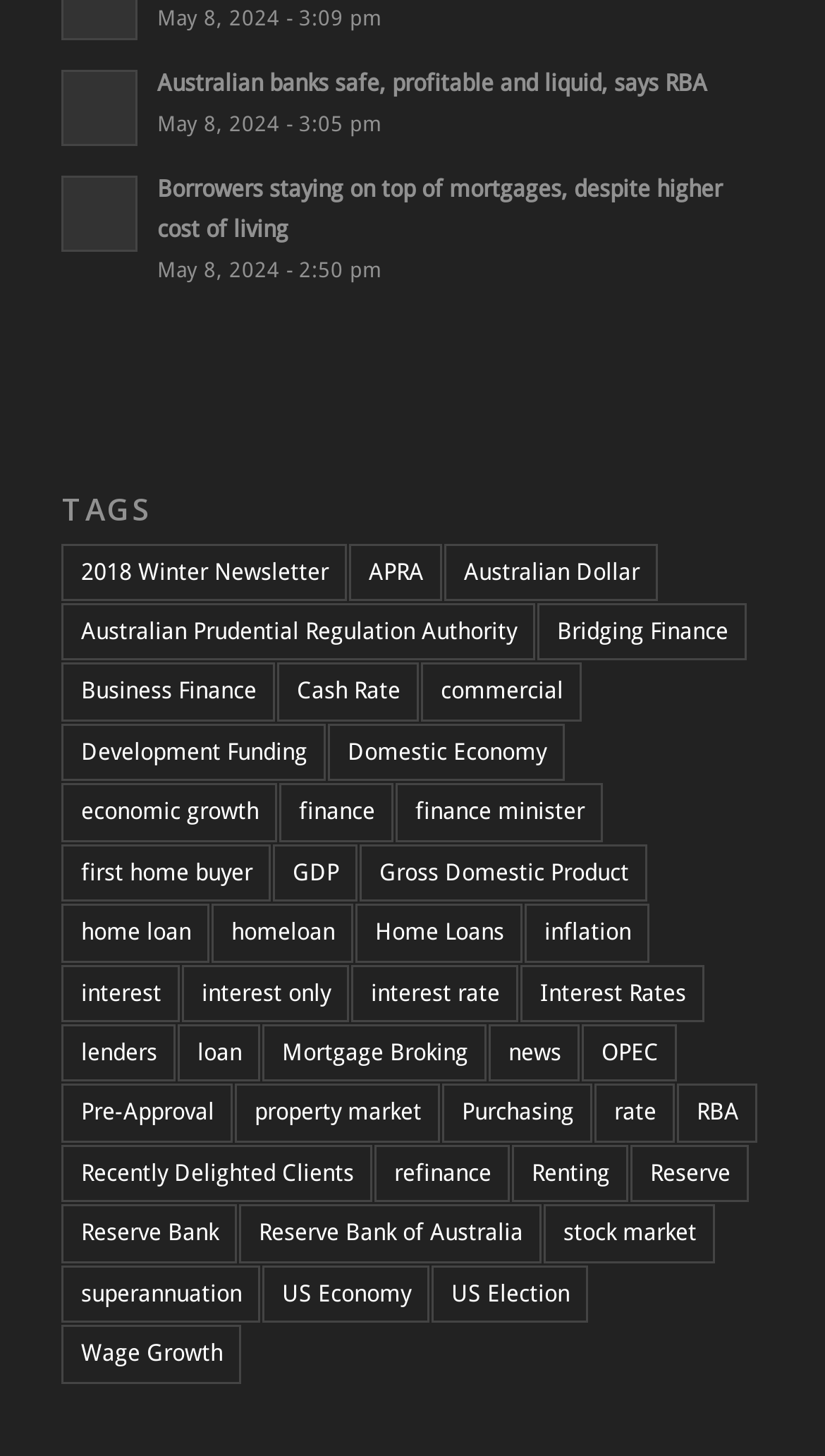Examine the image carefully and respond to the question with a detailed answer: 
How many news items are related to 'interest rate'?

I looked at the link elements under the 'TAGS' heading element and found that the link element 'interest rate' has 4 items.